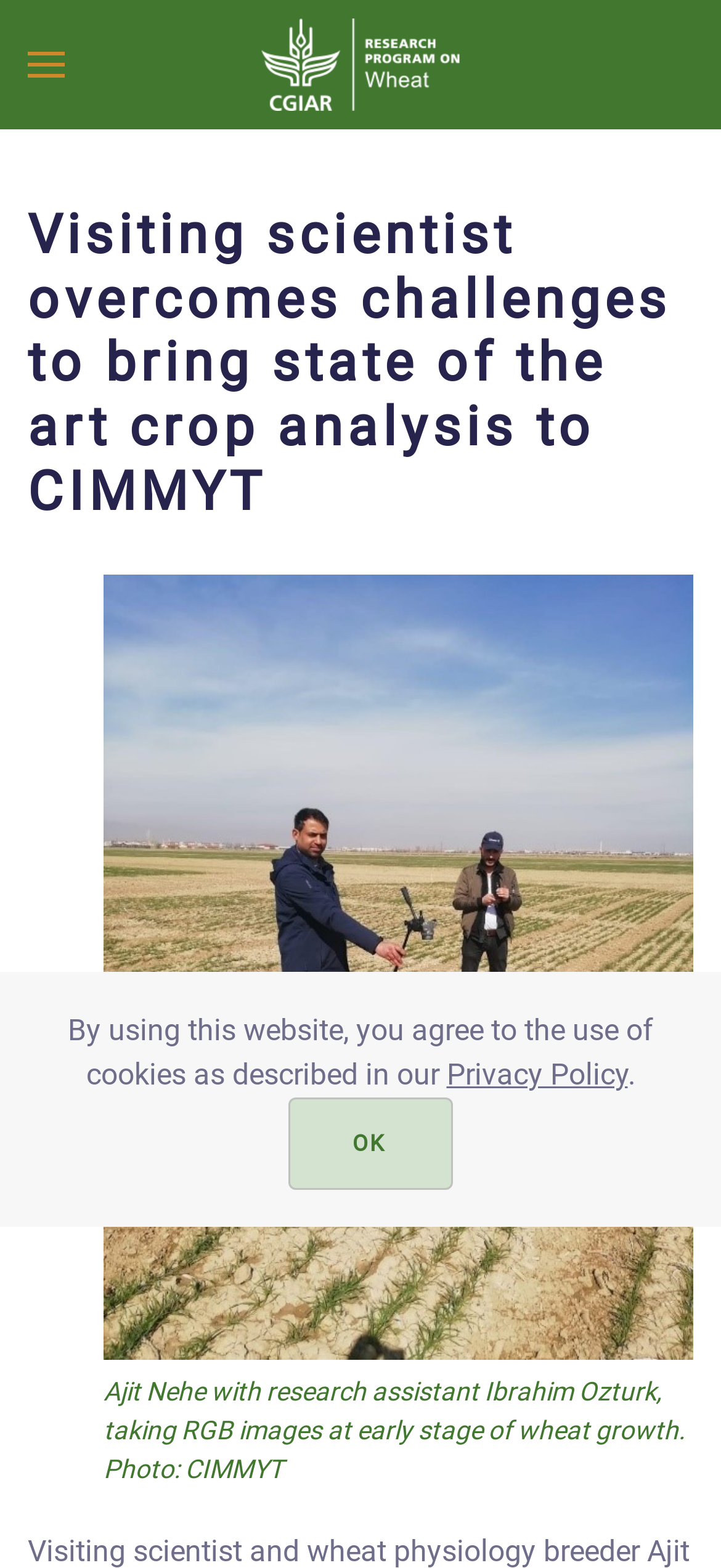Calculate the bounding box coordinates of the UI element given the description: "Skip to main content".

[0.115, 0.055, 0.49, 0.078]